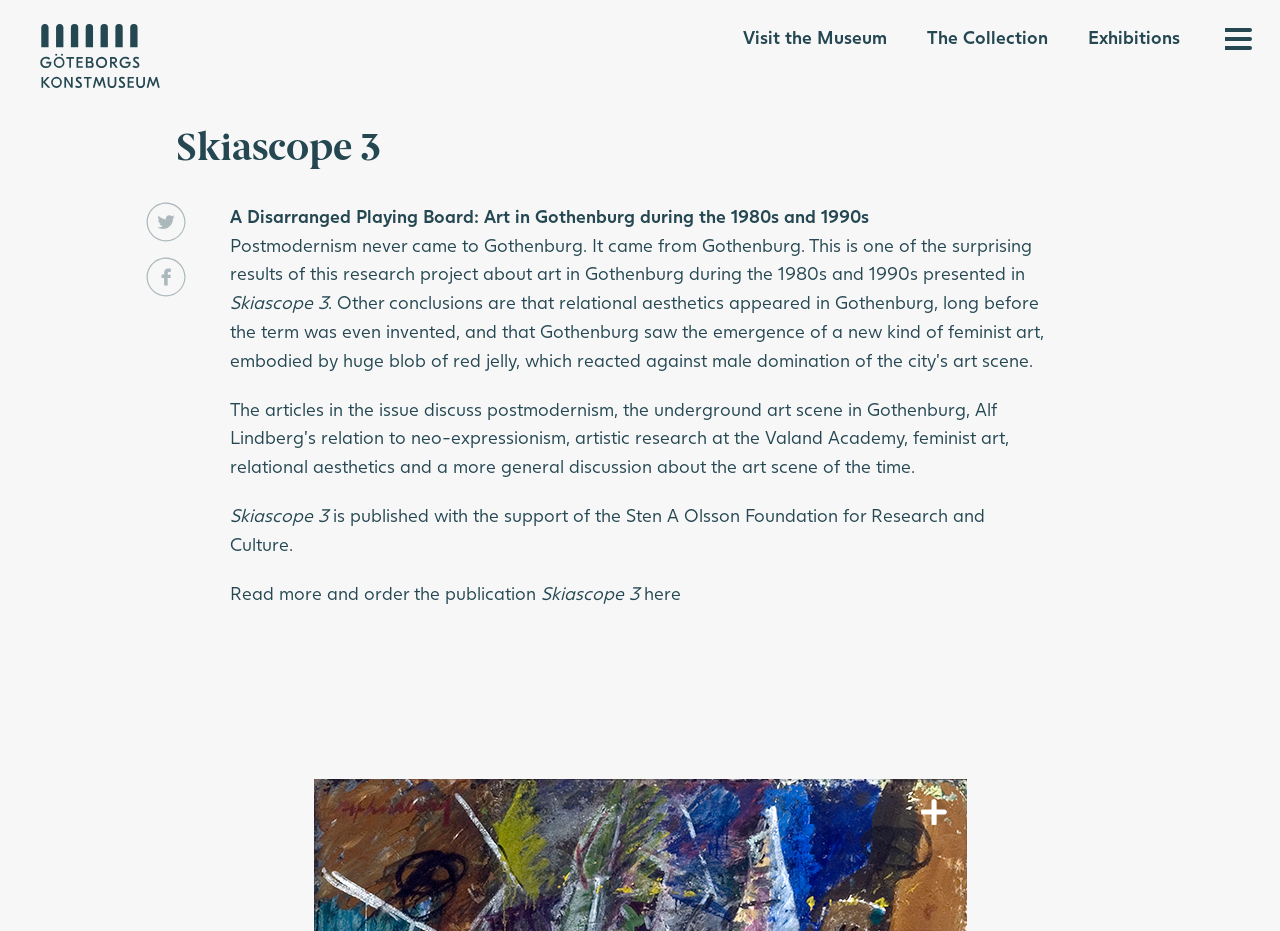What is the text of the first link on the webpage?
Answer the question with a single word or phrase, referring to the image.

Artboard 1